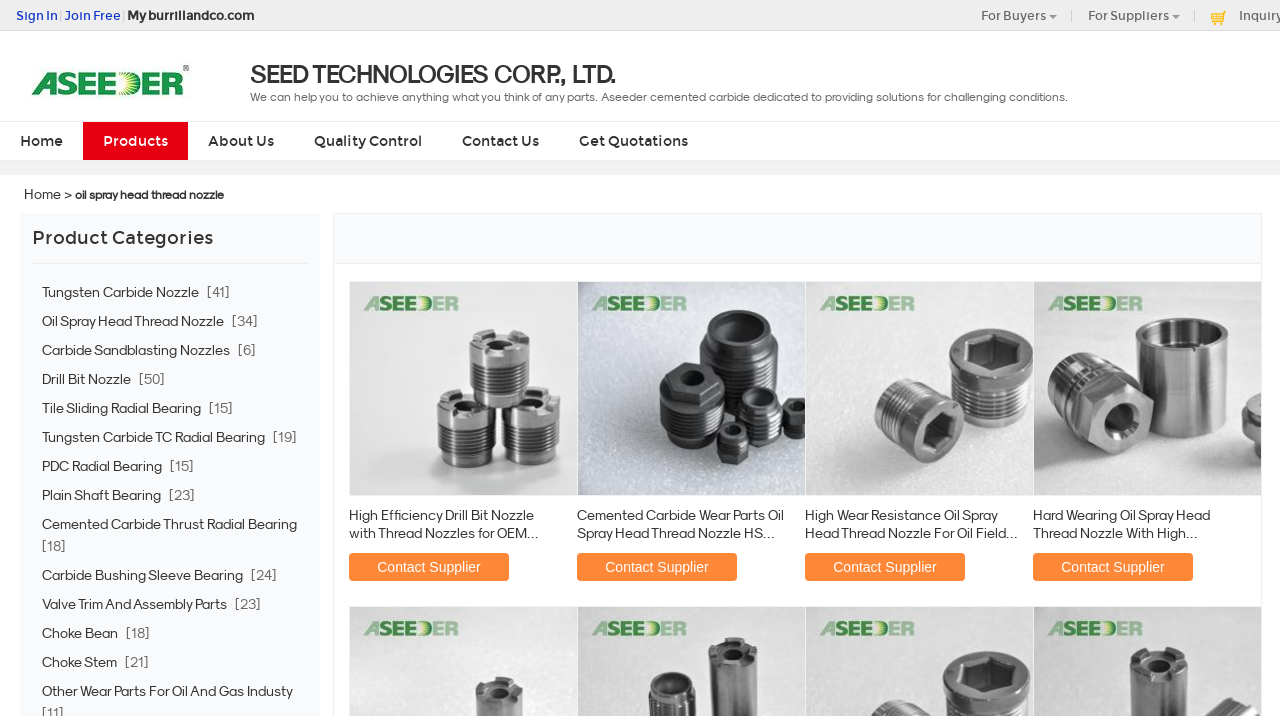How many product categories are listed?
Based on the image, please offer an in-depth response to the question.

The product categories are listed in the links under the 'Product Categories' heading. There are 9 links, each representing a product category.